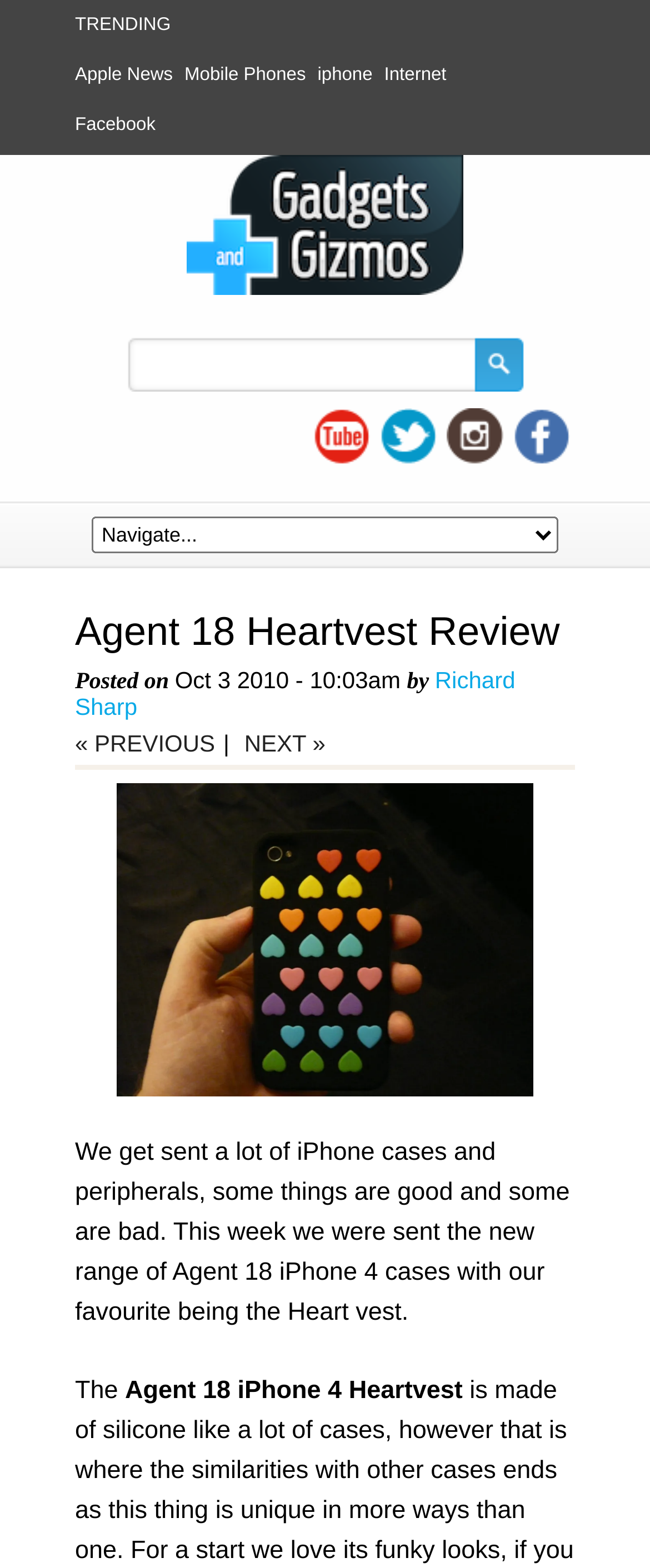What is the category of the review?
Examine the image closely and answer the question with as much detail as possible.

The category of the review is Gadgets And Gizmos, which can be inferred from the root element 'Agent 18 iPhone 4 Heart Vest Review | Heartvest | Gadgets And Gizmos'.